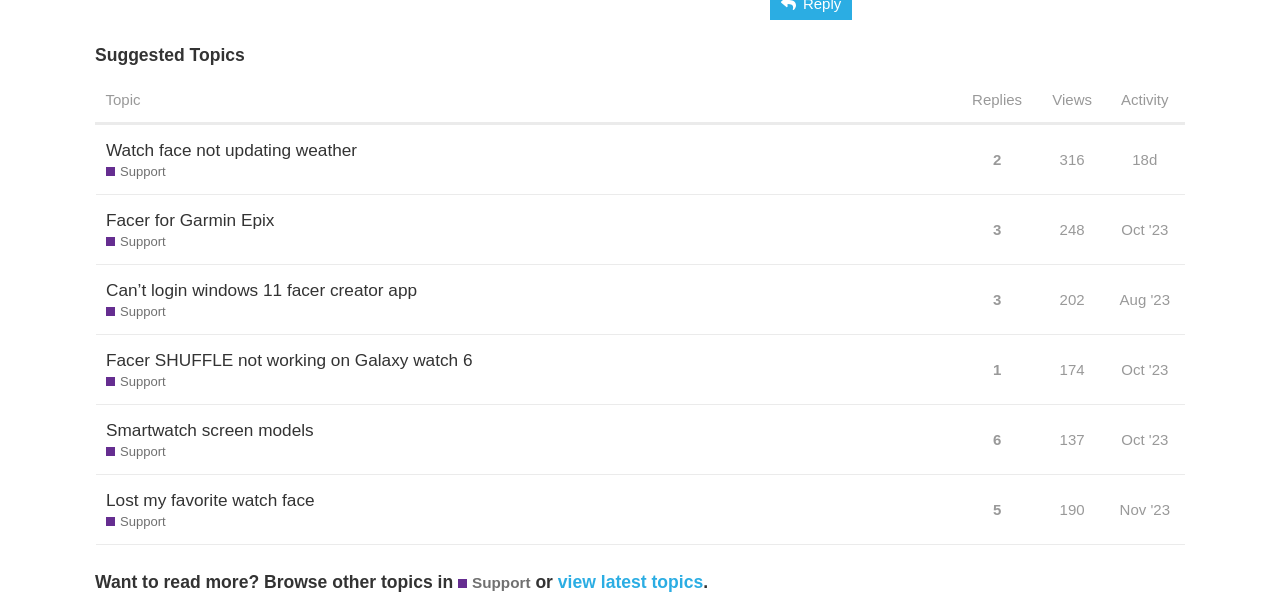Highlight the bounding box coordinates of the region I should click on to meet the following instruction: "View topic 'Watch face not updating weather Support'".

[0.075, 0.203, 0.75, 0.319]